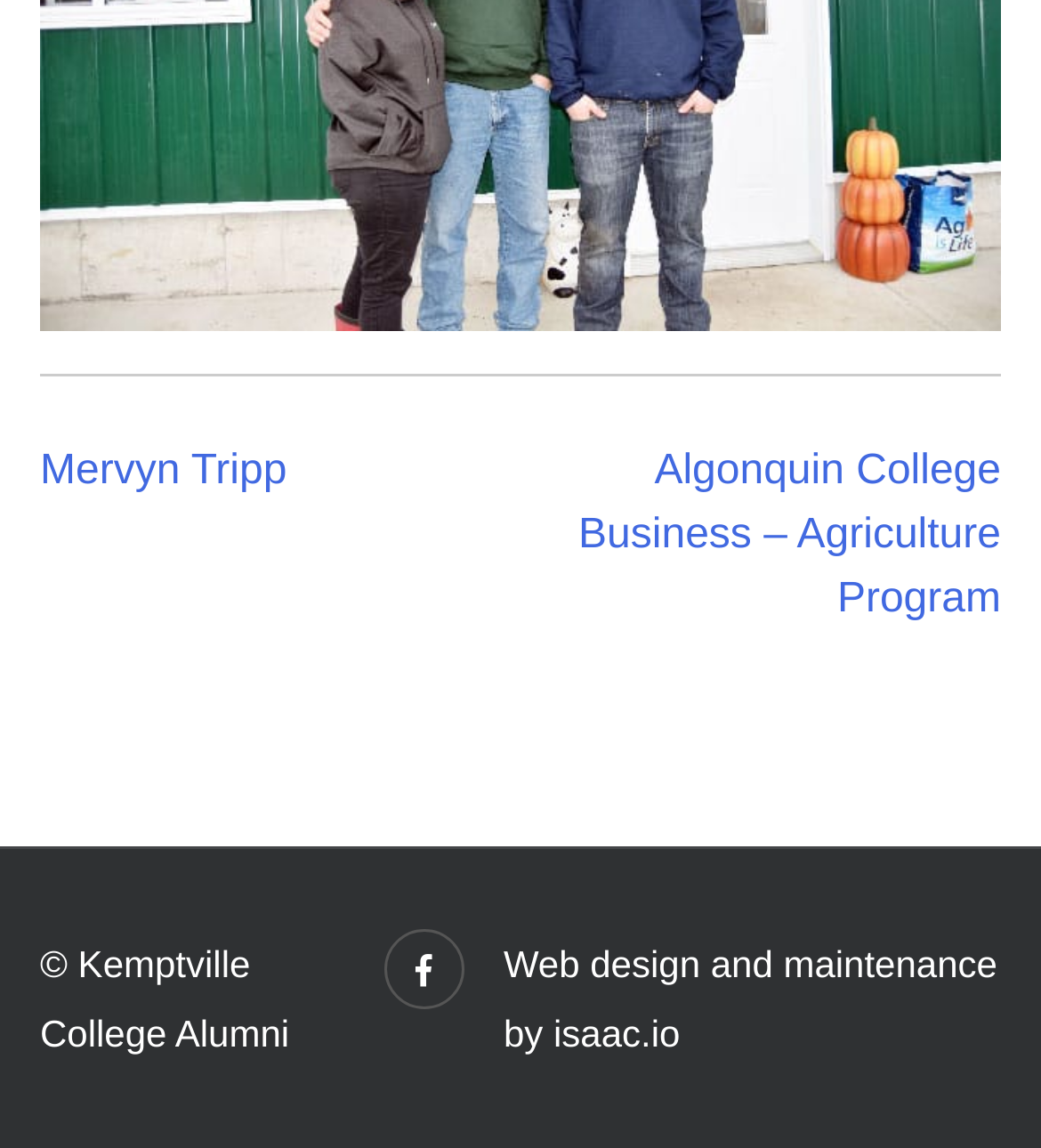Provide the bounding box coordinates for the UI element that is described by this text: "Mervyn Tripp". The coordinates should be in the form of four float numbers between 0 and 1: [left, top, right, bottom].

[0.038, 0.39, 0.276, 0.43]